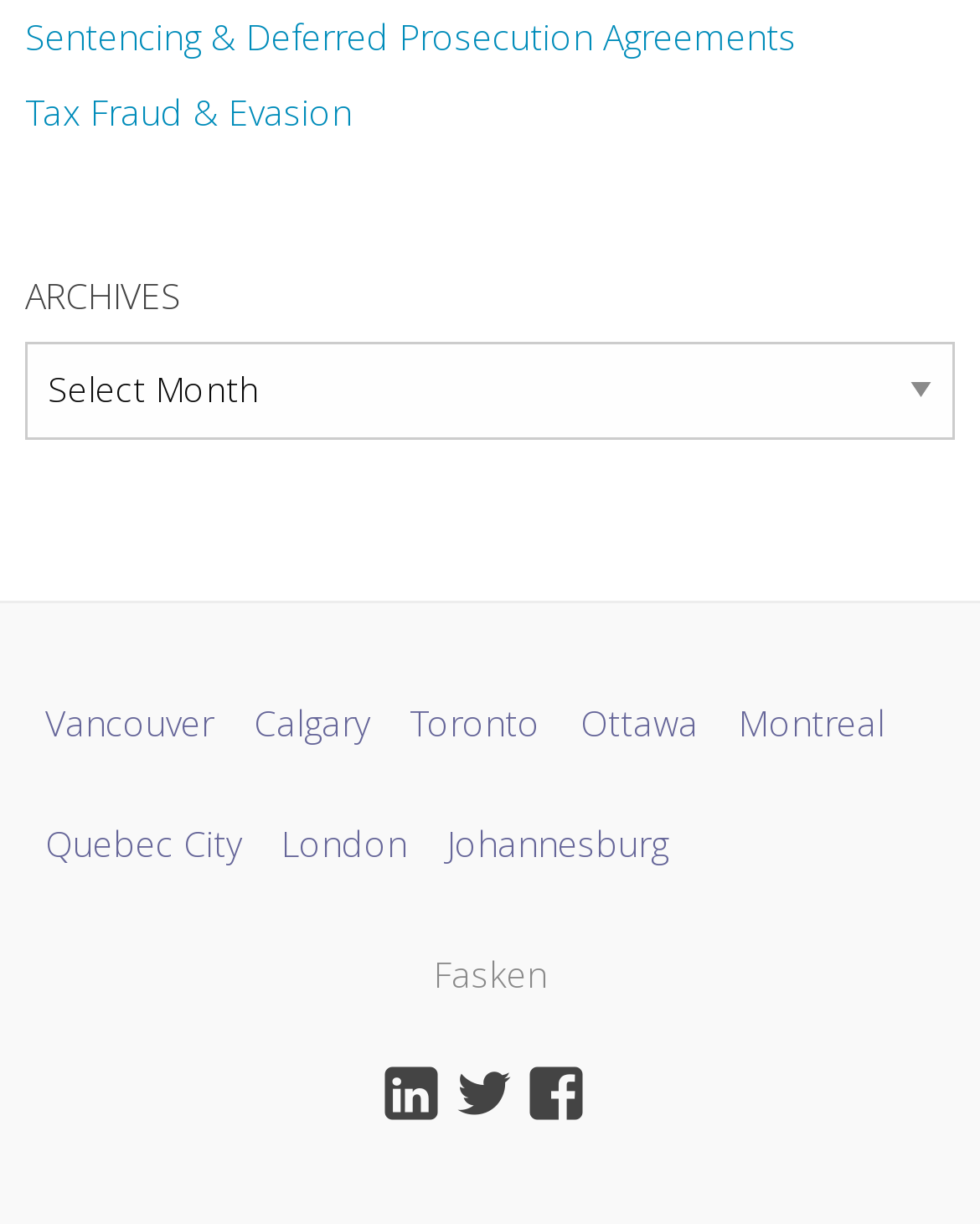What is the name of the law firm?
Answer the question with a single word or phrase, referring to the image.

Fasken